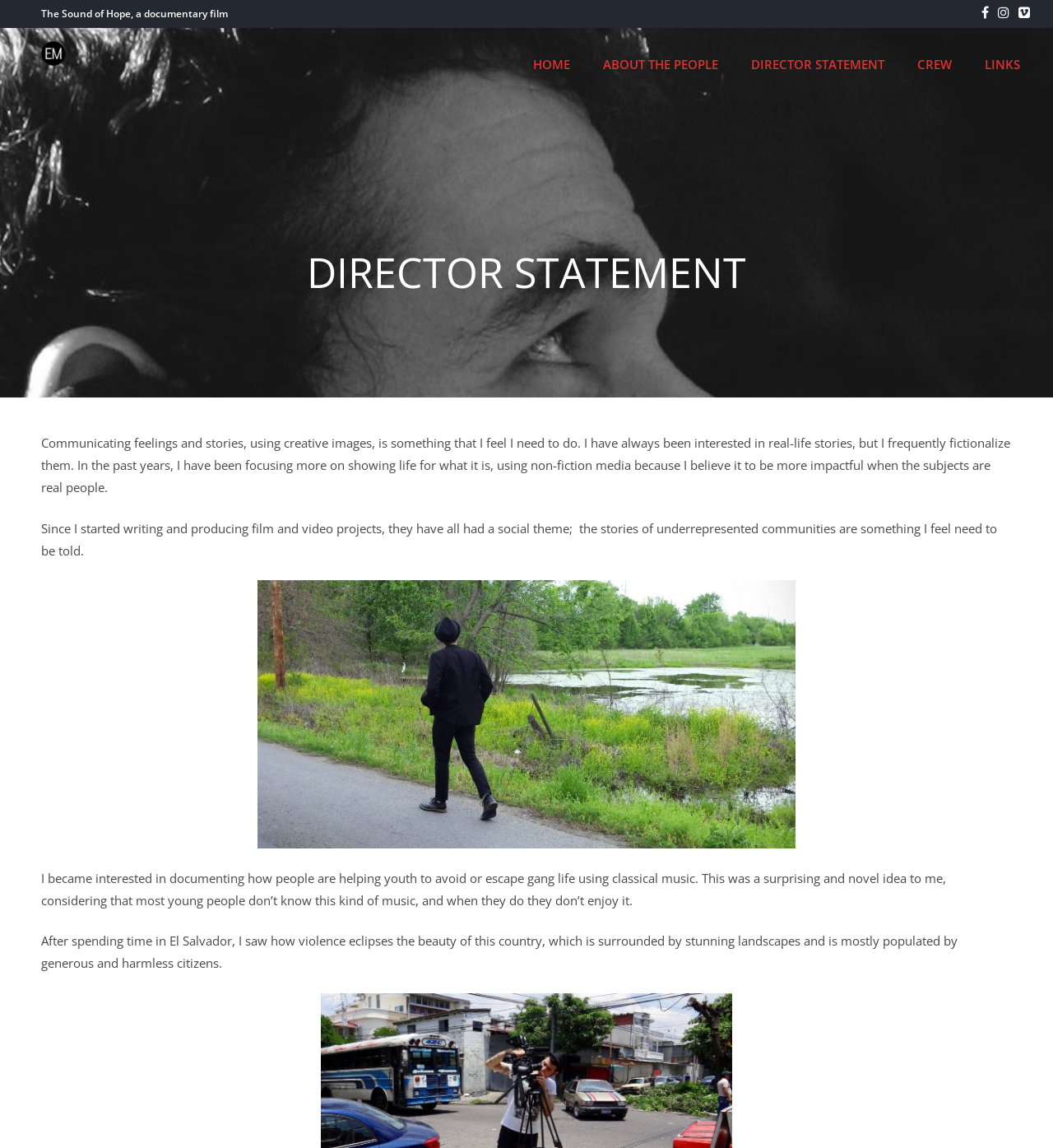Find the coordinates for the bounding box of the element with this description: "ABOUT THE PEOPLE".

[0.557, 0.036, 0.698, 0.077]